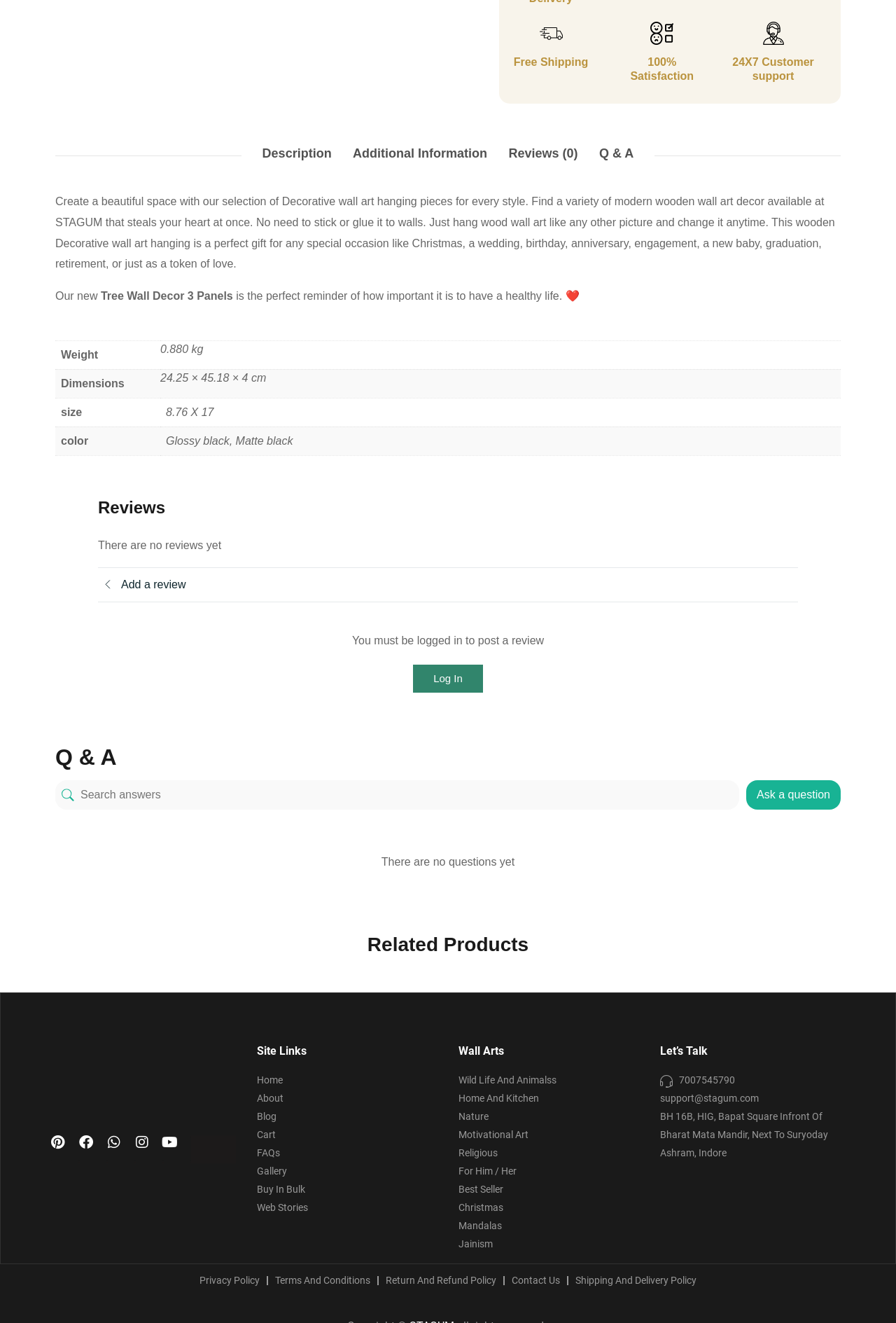What is the color of the product?
Use the information from the screenshot to give a comprehensive response to the question.

In the 'Additional Information' tabpanel, there is a table with a rowheader 'color' and a gridcell 'Glossy black, Matte black', indicating that the product color is either glossy black or matte black.